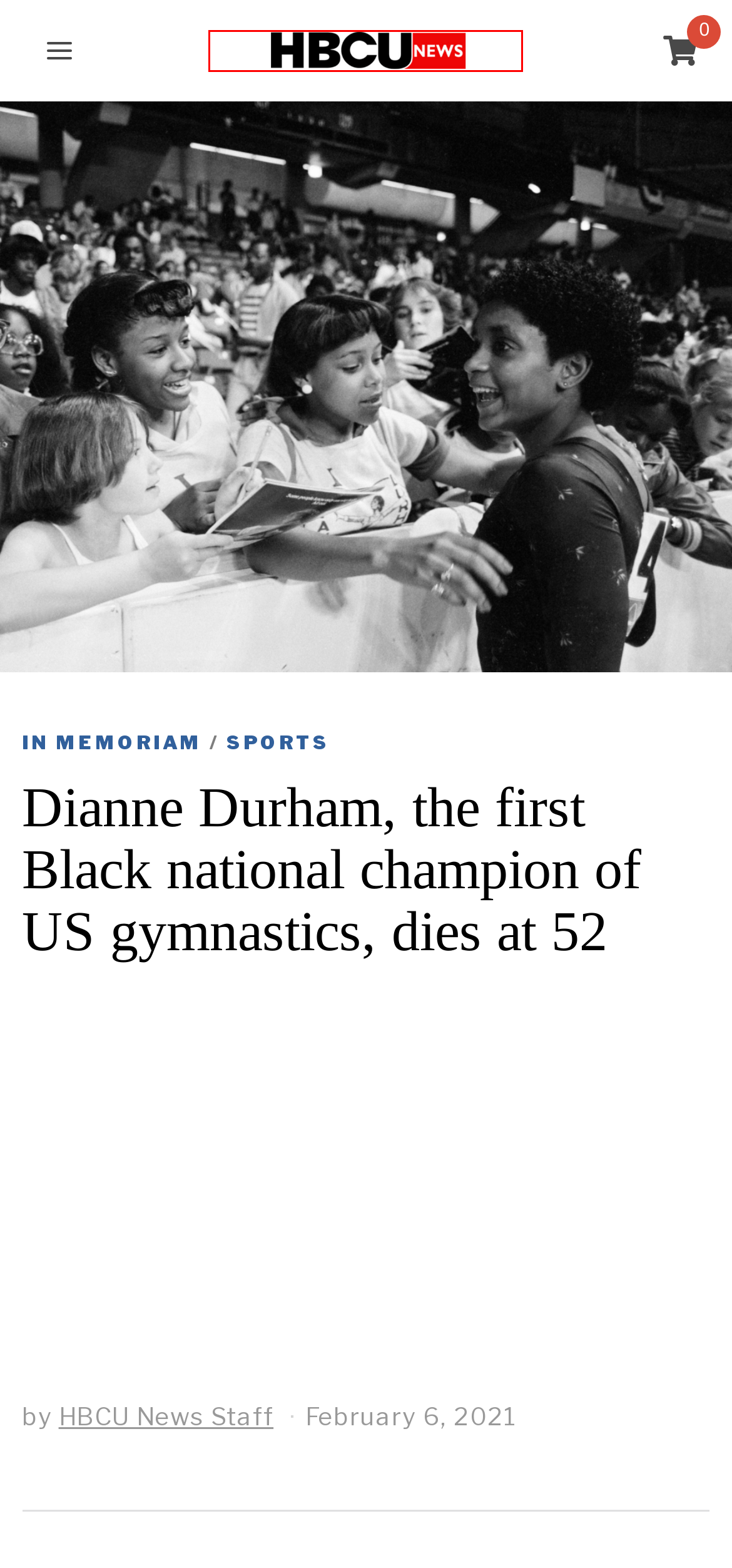Examine the screenshot of the webpage, noting the red bounding box around a UI element. Pick the webpage description that best matches the new page after the element in the red bounding box is clicked. Here are the candidates:
A. HBCU News - Apple Hosting HBCU Arts and Entertainment Accelerator Program for 50 Students
B. HBCU News - As holiday shopping begins, Black business owners hope shoppers don’t forget them
C. HBCU News - Covering HBCUs and the African American Community %
D. Contact - HBCU News
E. HBCU News - Campus News Archives
F. HBCU News -
G. HBCU News - About Us
H. HBCU News Staff, Author at HBCU News

C